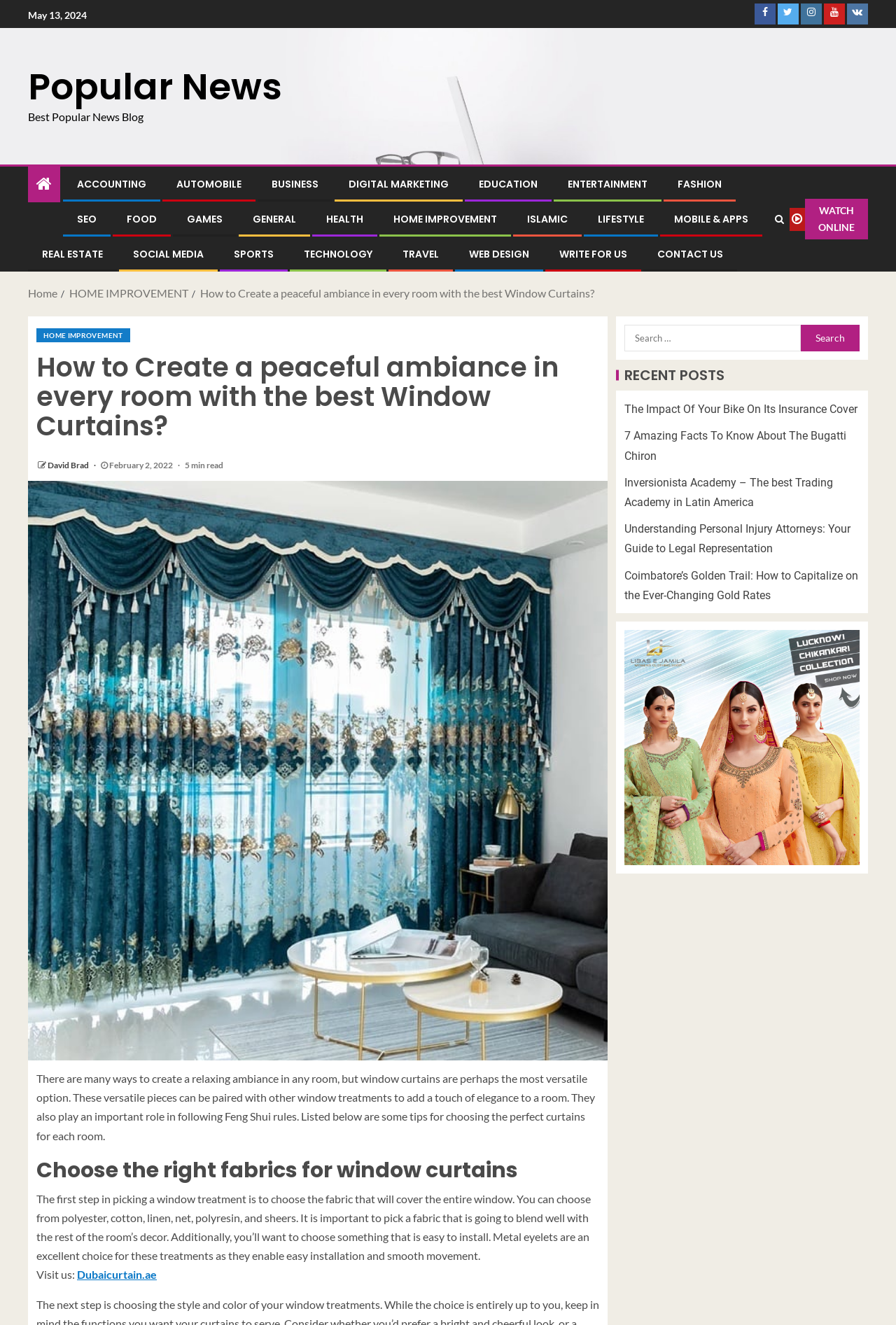Determine the bounding box coordinates for the clickable element required to fulfill the instruction: "Click on the 'HOME IMPROVEMENT' link". Provide the coordinates as four float numbers between 0 and 1, i.e., [left, top, right, bottom].

[0.303, 0.134, 0.355, 0.144]